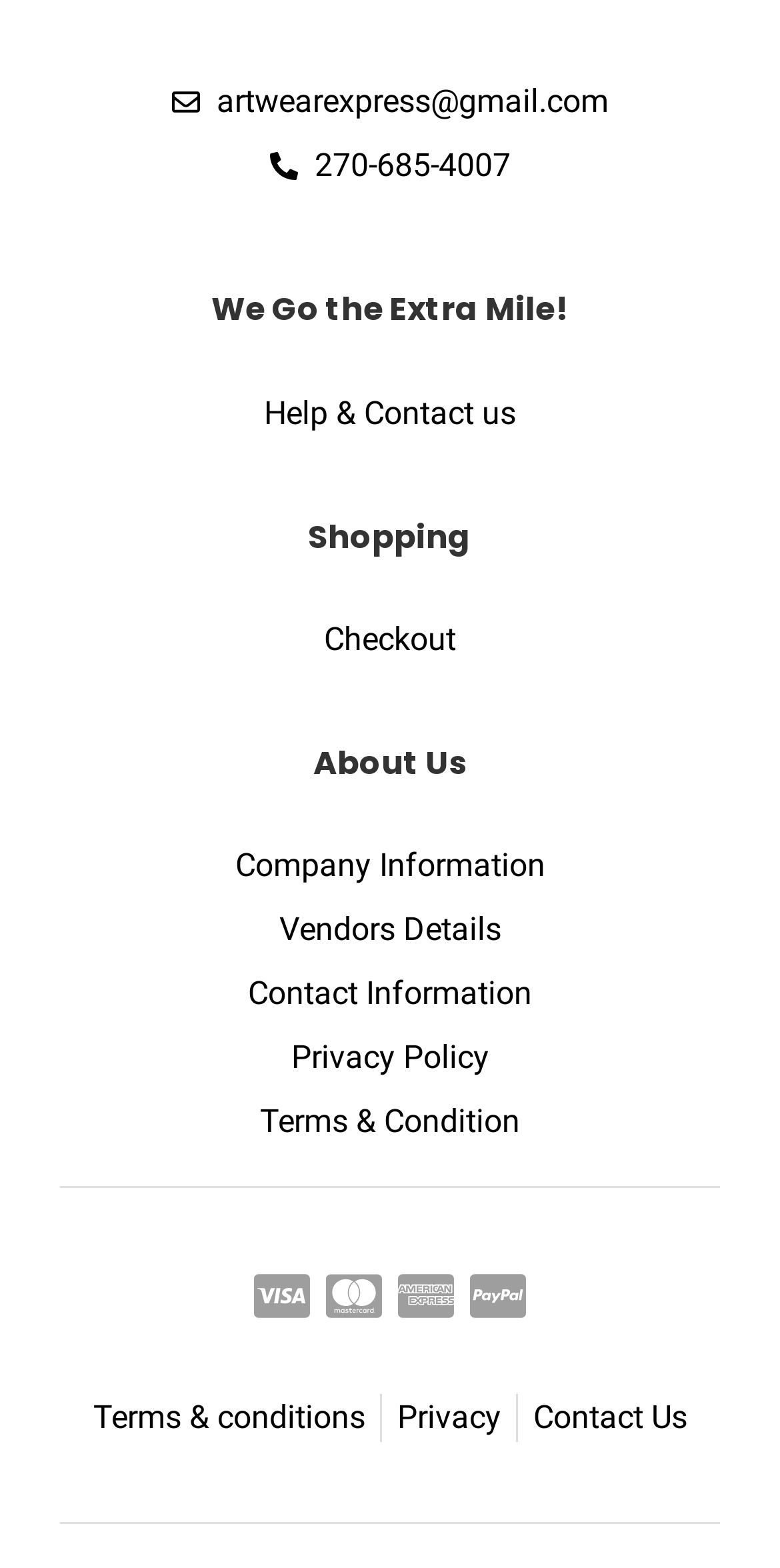Review the image closely and give a comprehensive answer to the question: How many image elements are there?

There are four image elements on the webpage, which can be identified by their bounding box coordinates and OCR text. The images are located at the bottom of the webpage, with coordinates [0.326, 0.809, 0.397, 0.844], [0.418, 0.809, 0.49, 0.844], [0.51, 0.809, 0.582, 0.844], and [0.603, 0.809, 0.674, 0.844].